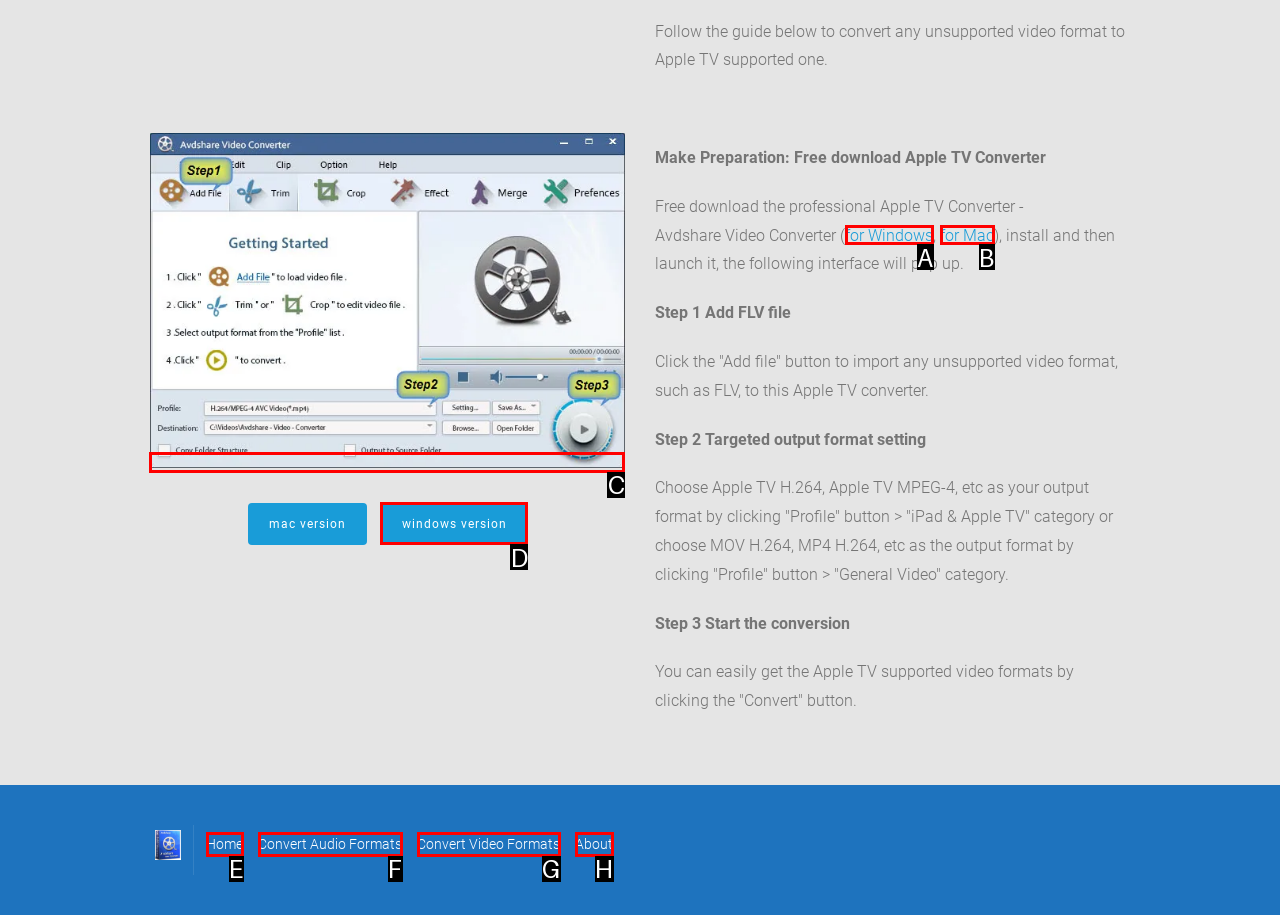Tell me which one HTML element I should click to complete the following task: Click the 'avdshare-video-converter-guide' link Answer with the option's letter from the given choices directly.

C